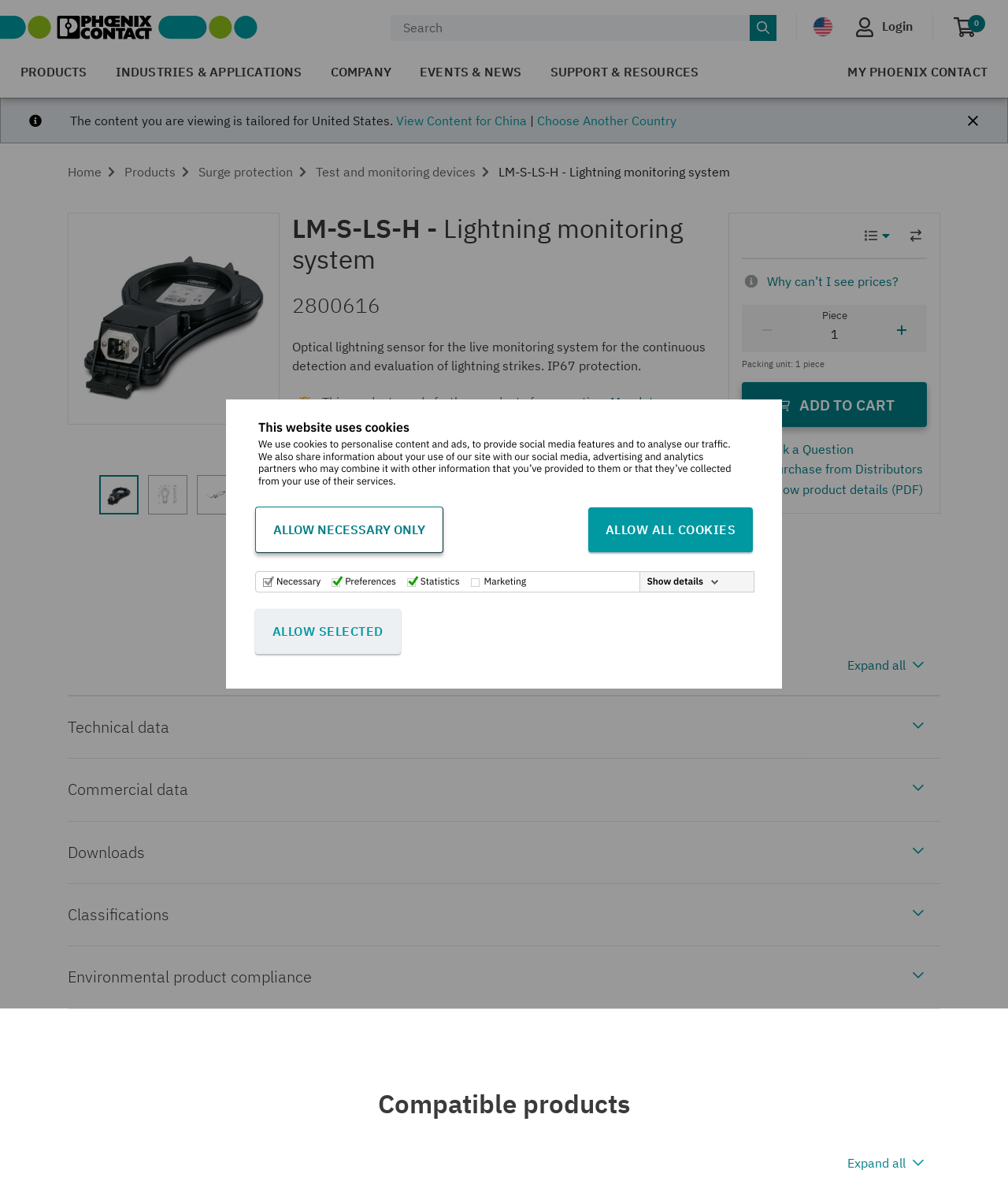Determine the bounding box coordinates for the area that should be clicked to carry out the following instruction: "Show product photo".

[0.098, 0.402, 0.137, 0.435]